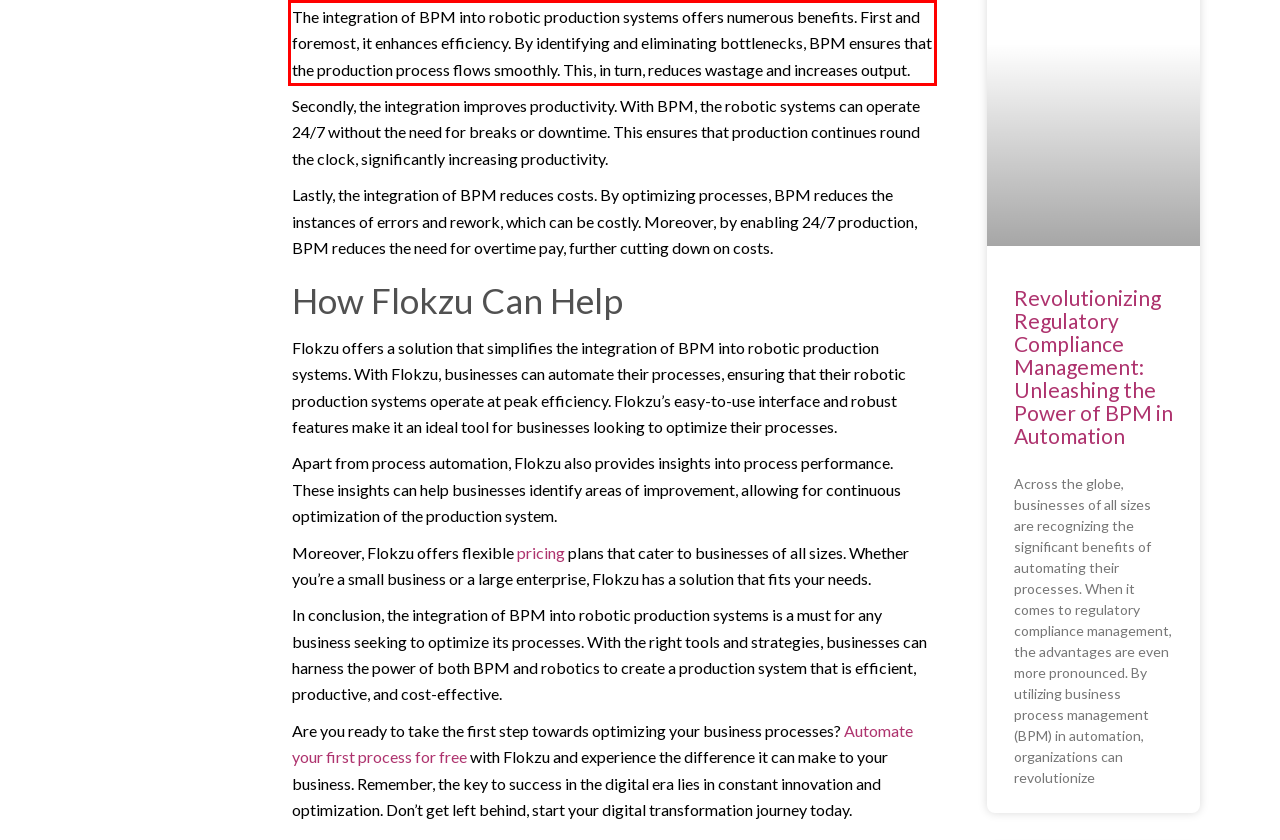Examine the webpage screenshot and use OCR to obtain the text inside the red bounding box.

The integration of BPM into robotic production systems offers numerous benefits. First and foremost, it enhances efficiency. By identifying and eliminating bottlenecks, BPM ensures that the production process flows smoothly. This, in turn, reduces wastage and increases output.